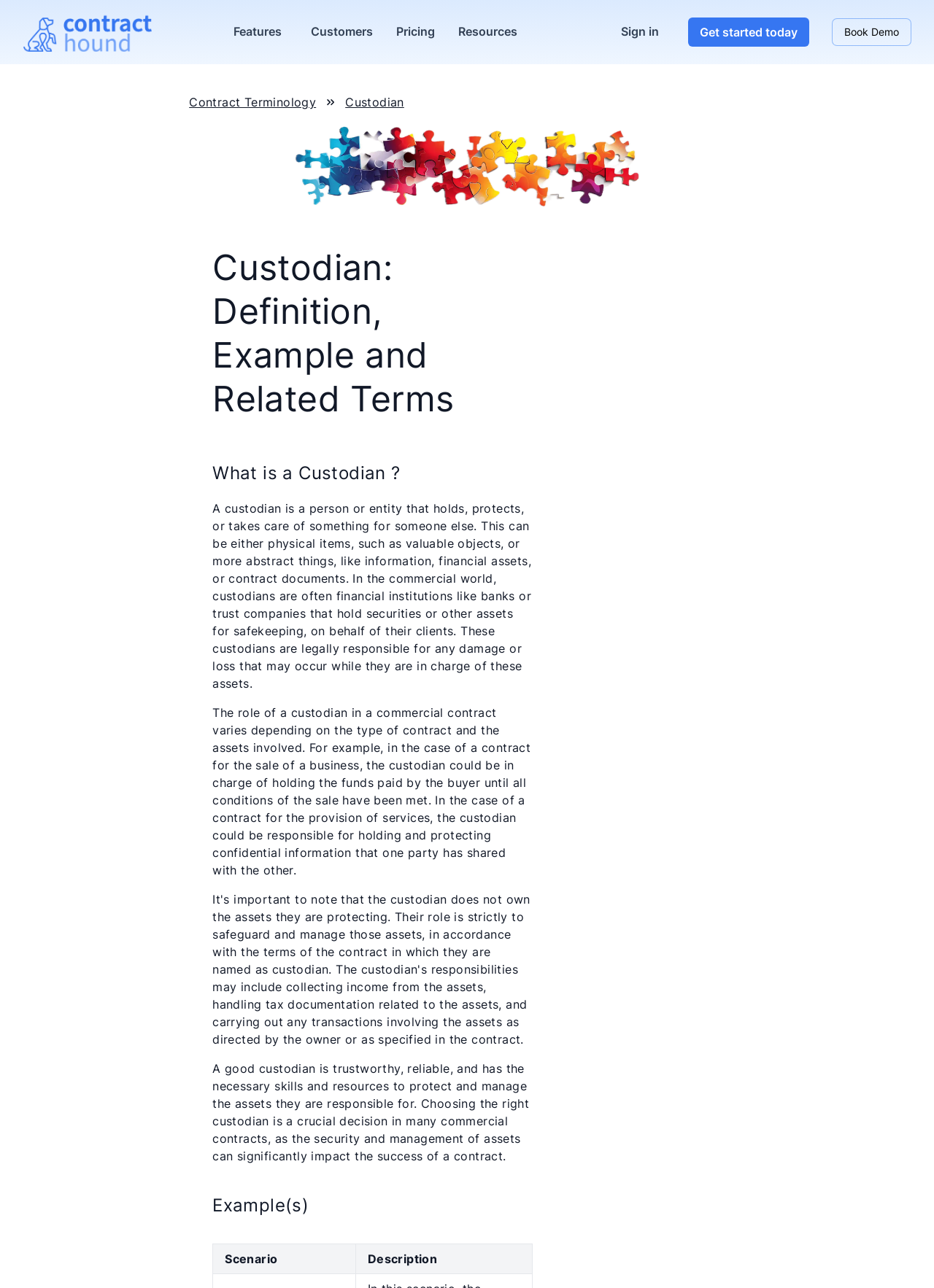Find and indicate the bounding box coordinates of the region you should select to follow the given instruction: "Click on the 'Book Demo' button".

[0.891, 0.015, 0.975, 0.035]